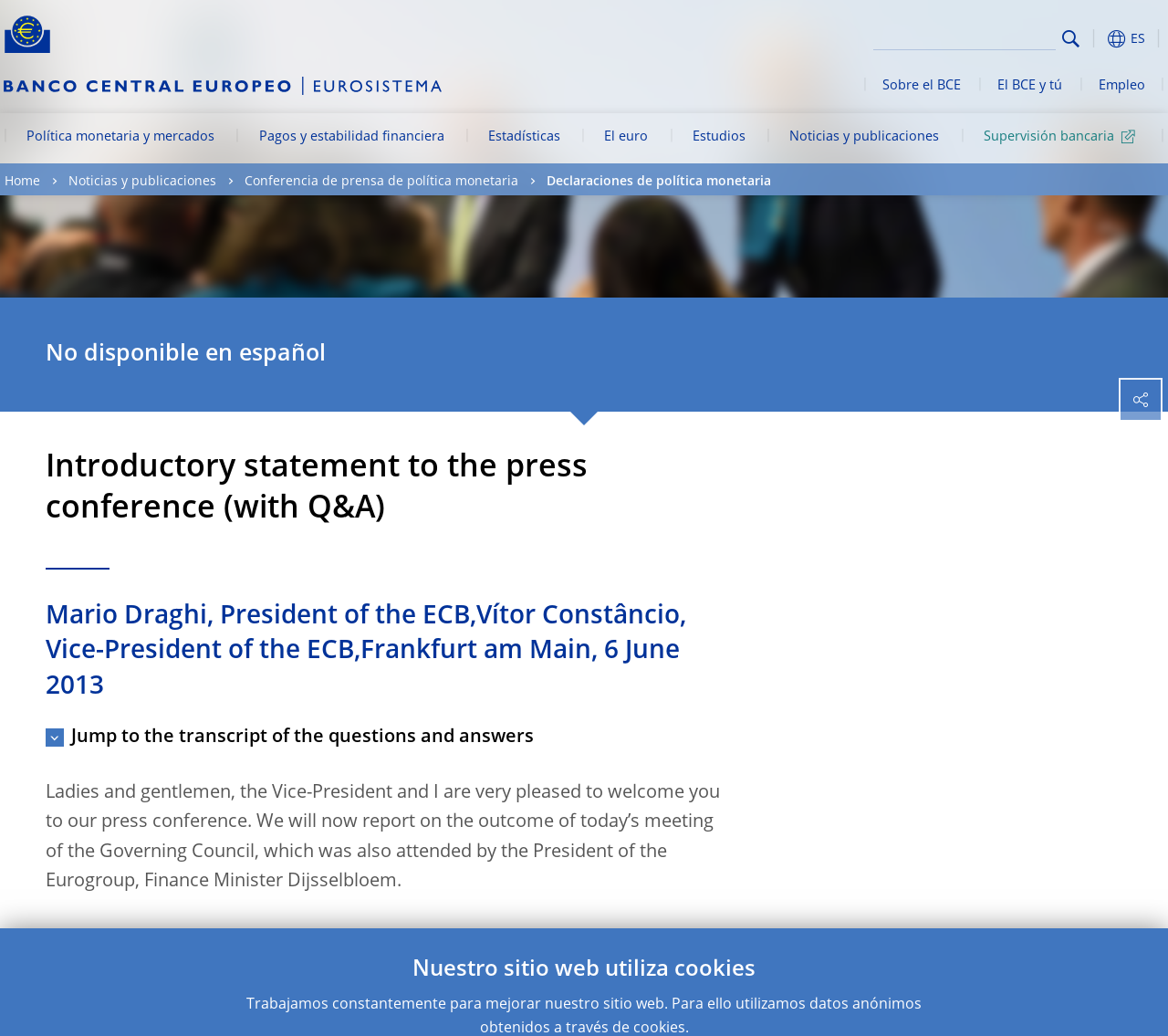Please answer the following question using a single word or phrase: 
What is the logo of the European Central Bank?

Yellow Euro sign surrounded by yellow stars